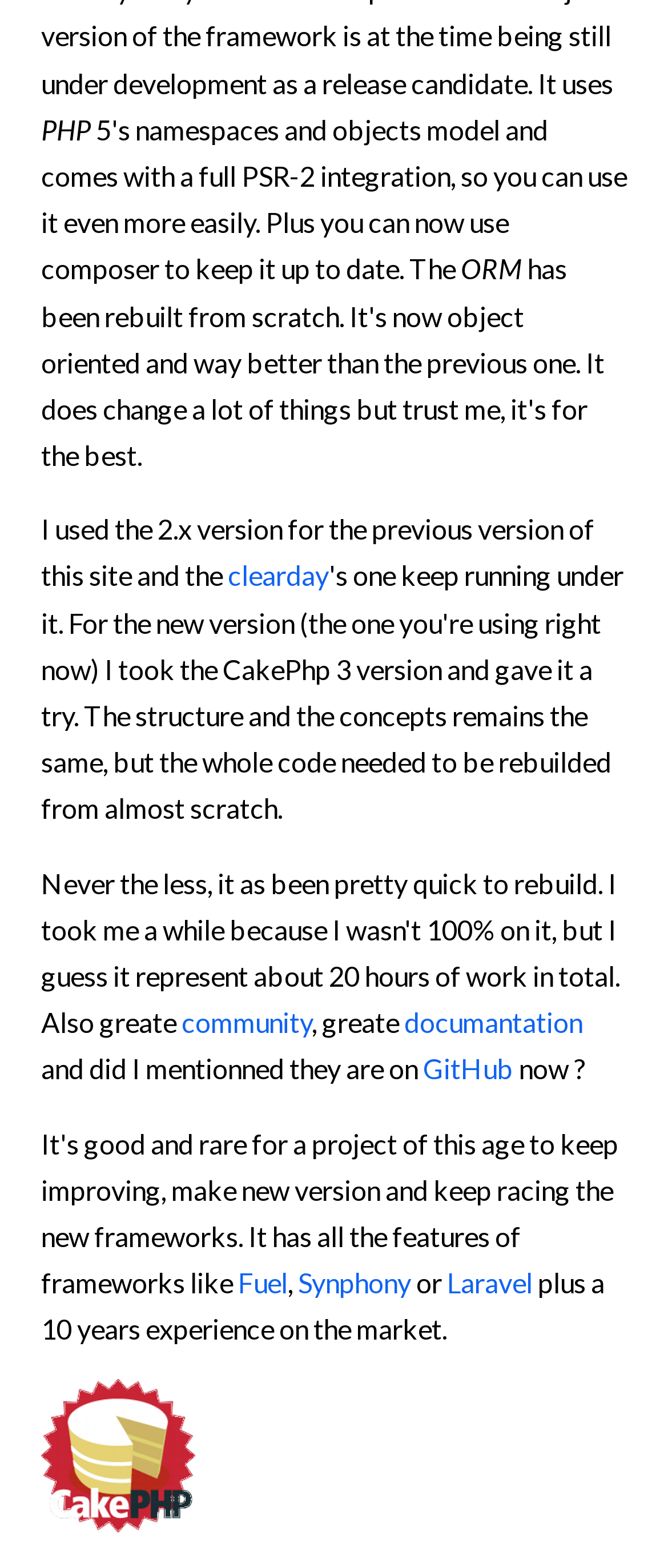Provide the bounding box coordinates of the HTML element described as: "Fuel". The bounding box coordinates should be four float numbers between 0 and 1, i.e., [left, top, right, bottom].

[0.356, 0.807, 0.431, 0.828]